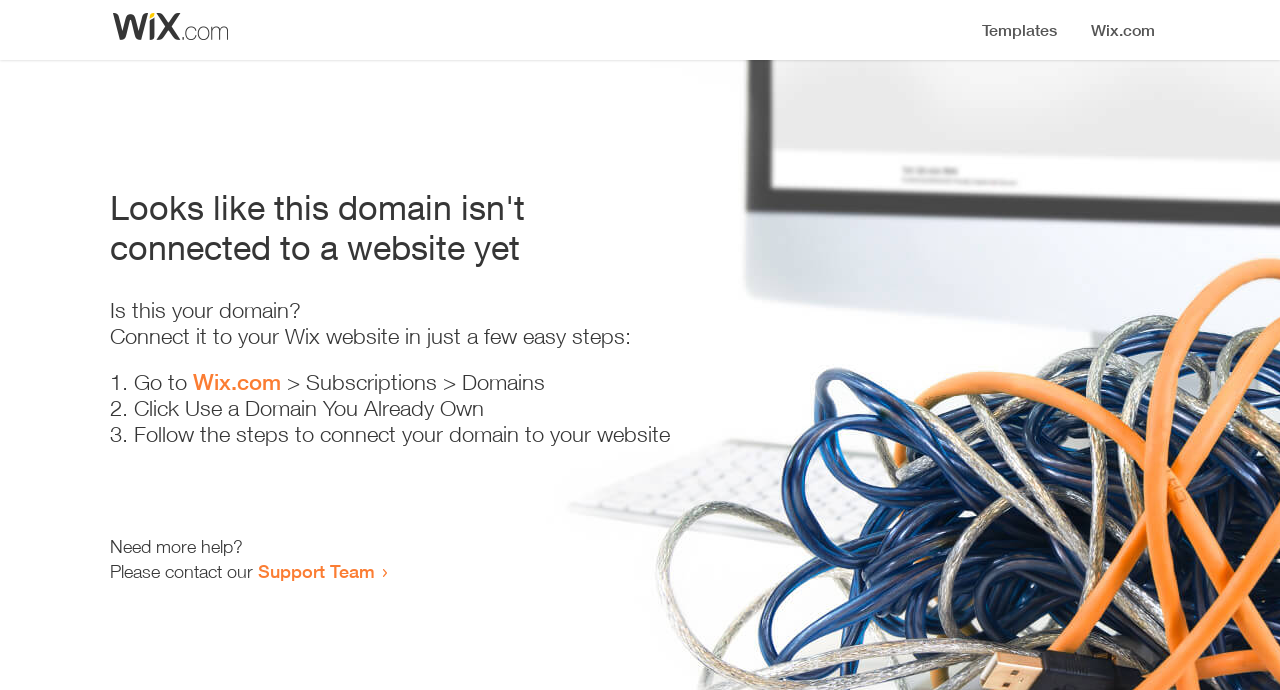What is the main issue with this domain?
Give a detailed explanation using the information visible in the image.

Based on the heading 'Looks like this domain isn't connected to a website yet', it is clear that the main issue with this domain is that it is not connected to a website.